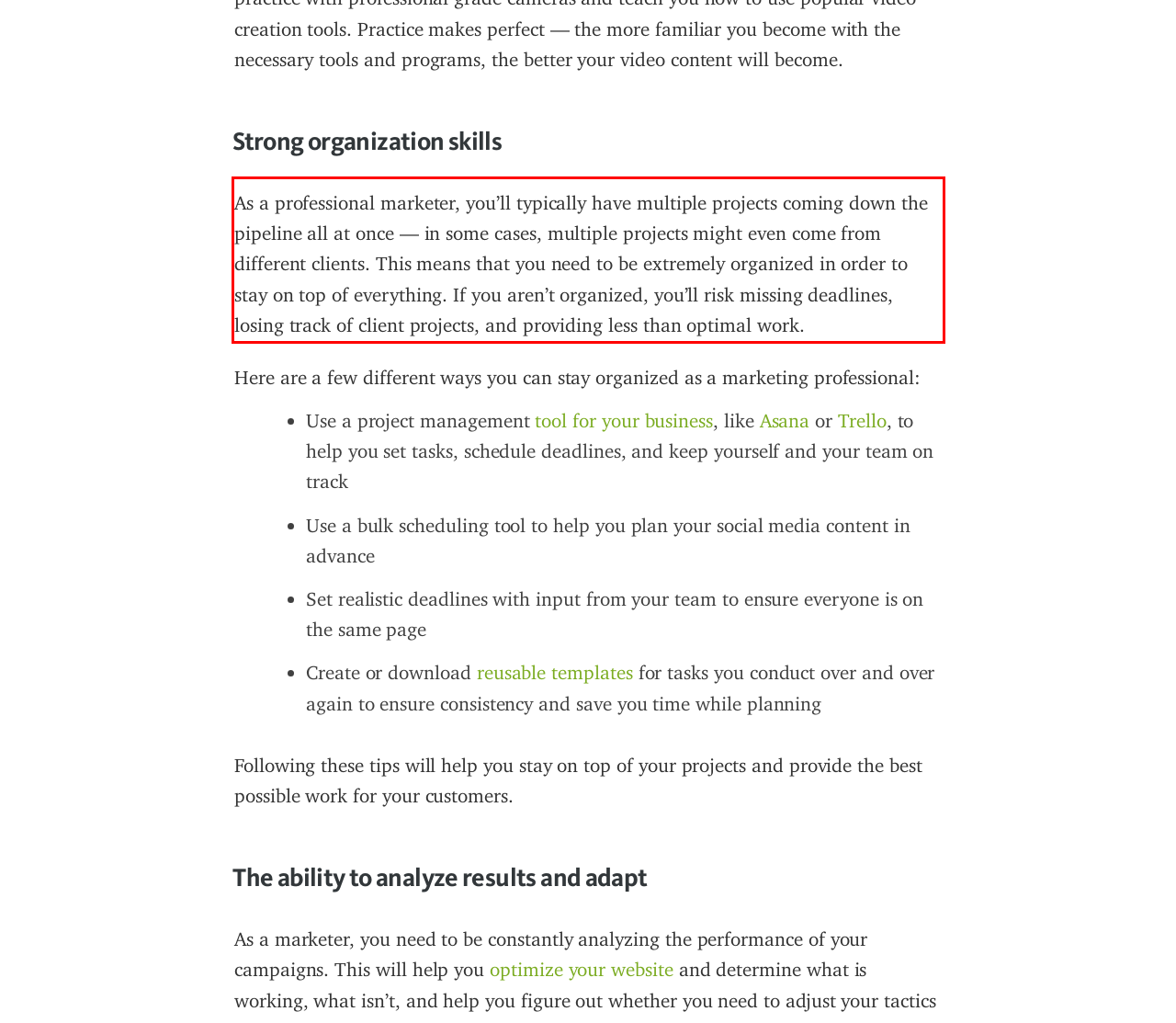By examining the provided screenshot of a webpage, recognize the text within the red bounding box and generate its text content.

As a professional marketer, you’ll typically have multiple projects coming down the pipeline all at once — in some cases, multiple projects might even come from different clients. This means that you need to be extremely organized in order to stay on top of everything. If you aren’t organized, you’ll risk missing deadlines, losing track of client projects, and providing less than optimal work.